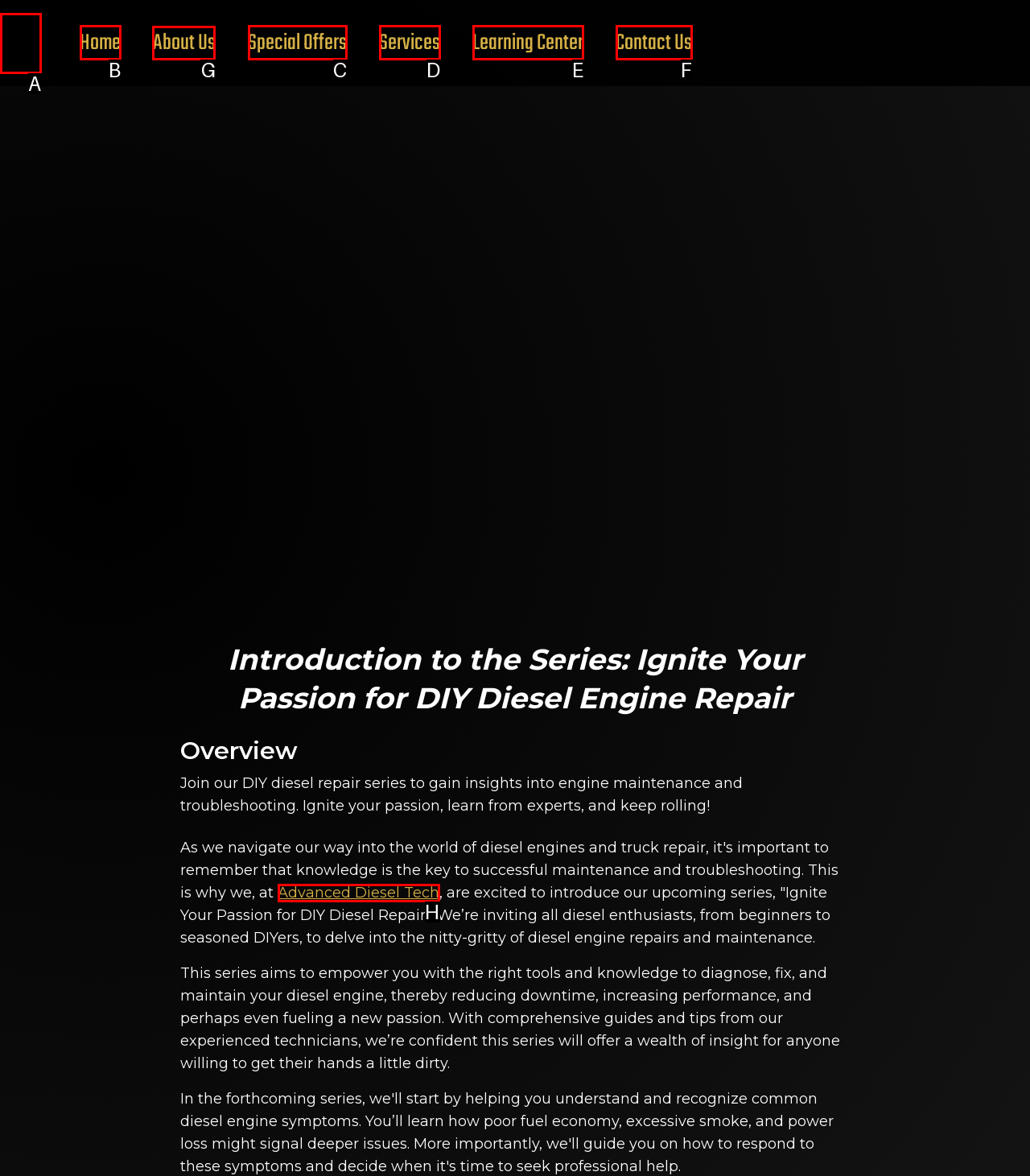Determine which HTML element I should select to execute the task: click on the 'About Us' link
Reply with the corresponding option's letter from the given choices directly.

G